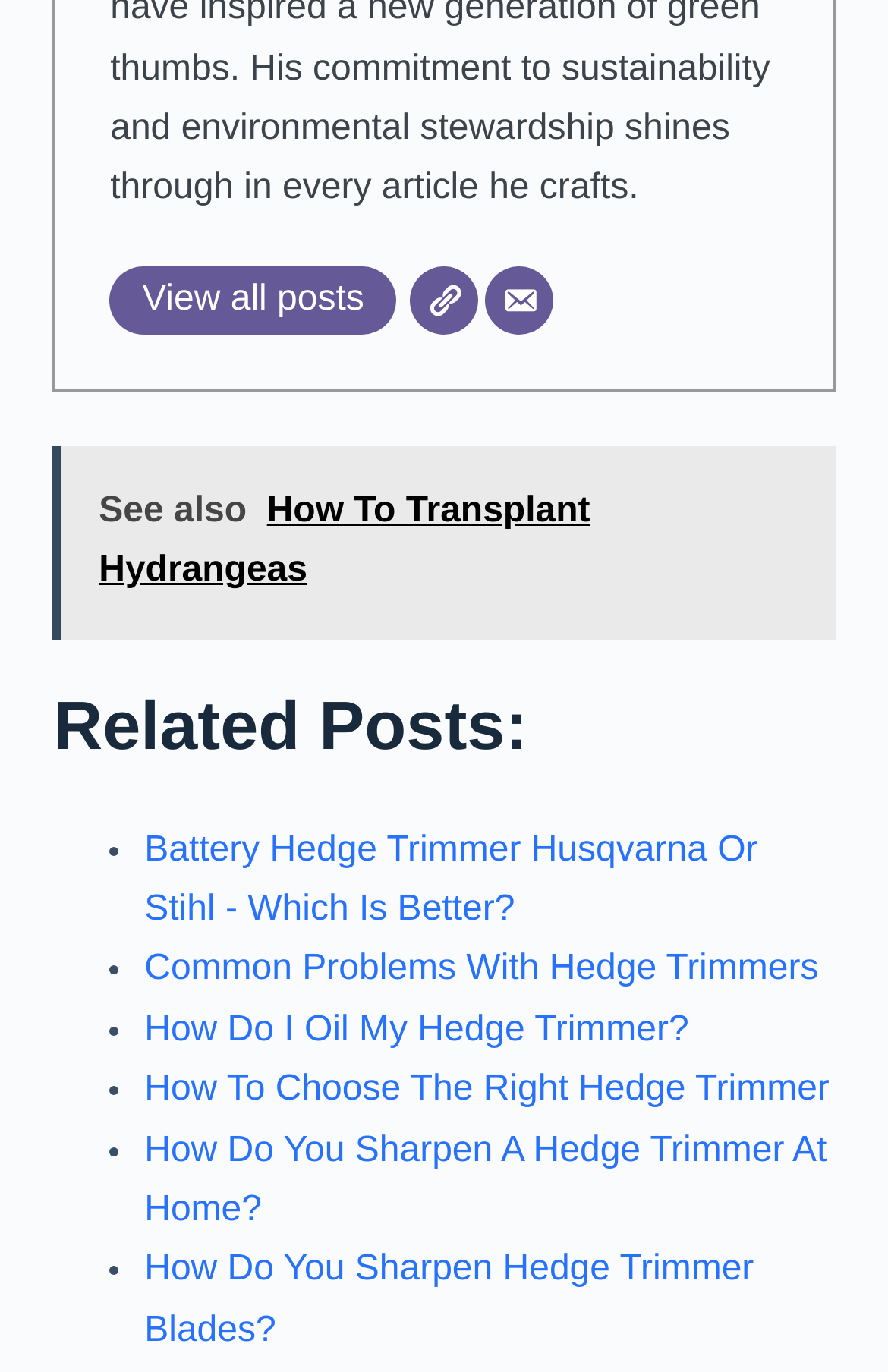Locate the bounding box coordinates of the area where you should click to accomplish the instruction: "Read related post about transplanting hydrangeas".

[0.06, 0.325, 0.94, 0.466]